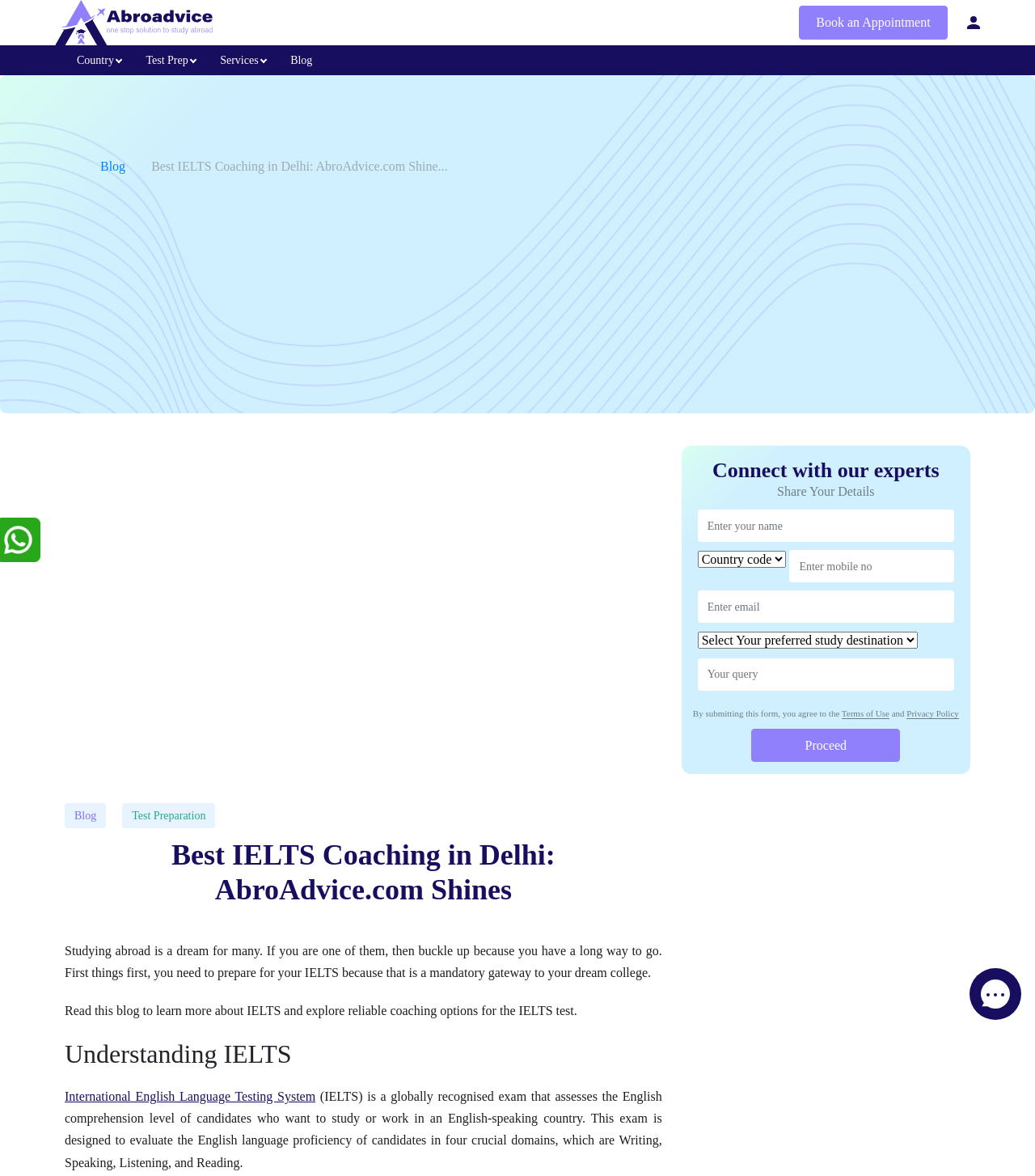Could you specify the bounding box coordinates for the clickable section to complete the following instruction: "Watch LIVE Stream on Youtube"?

None